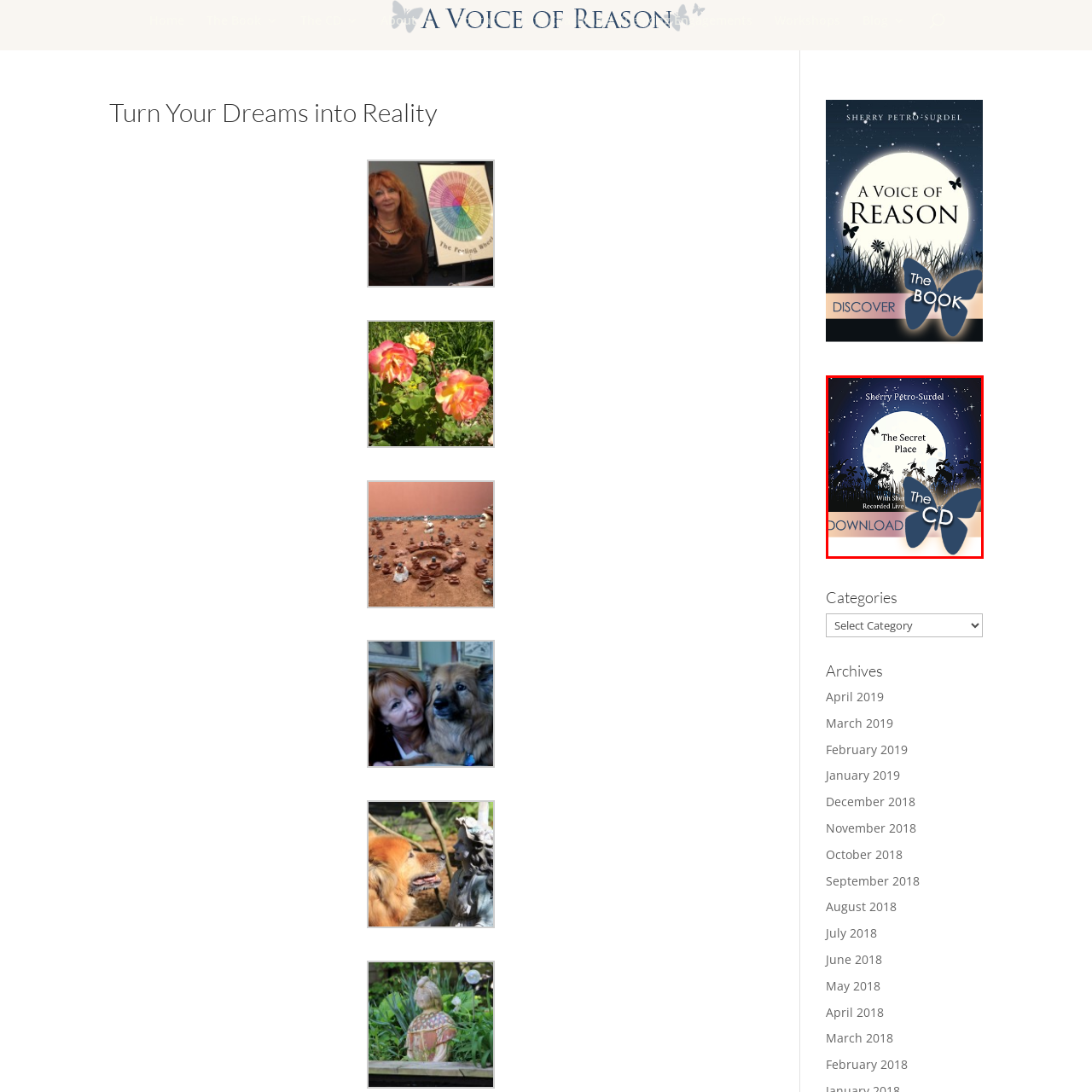Examine the section enclosed by the red box and give a brief answer to the question: What is the purpose of the download prompt at the bottom?

To access the content